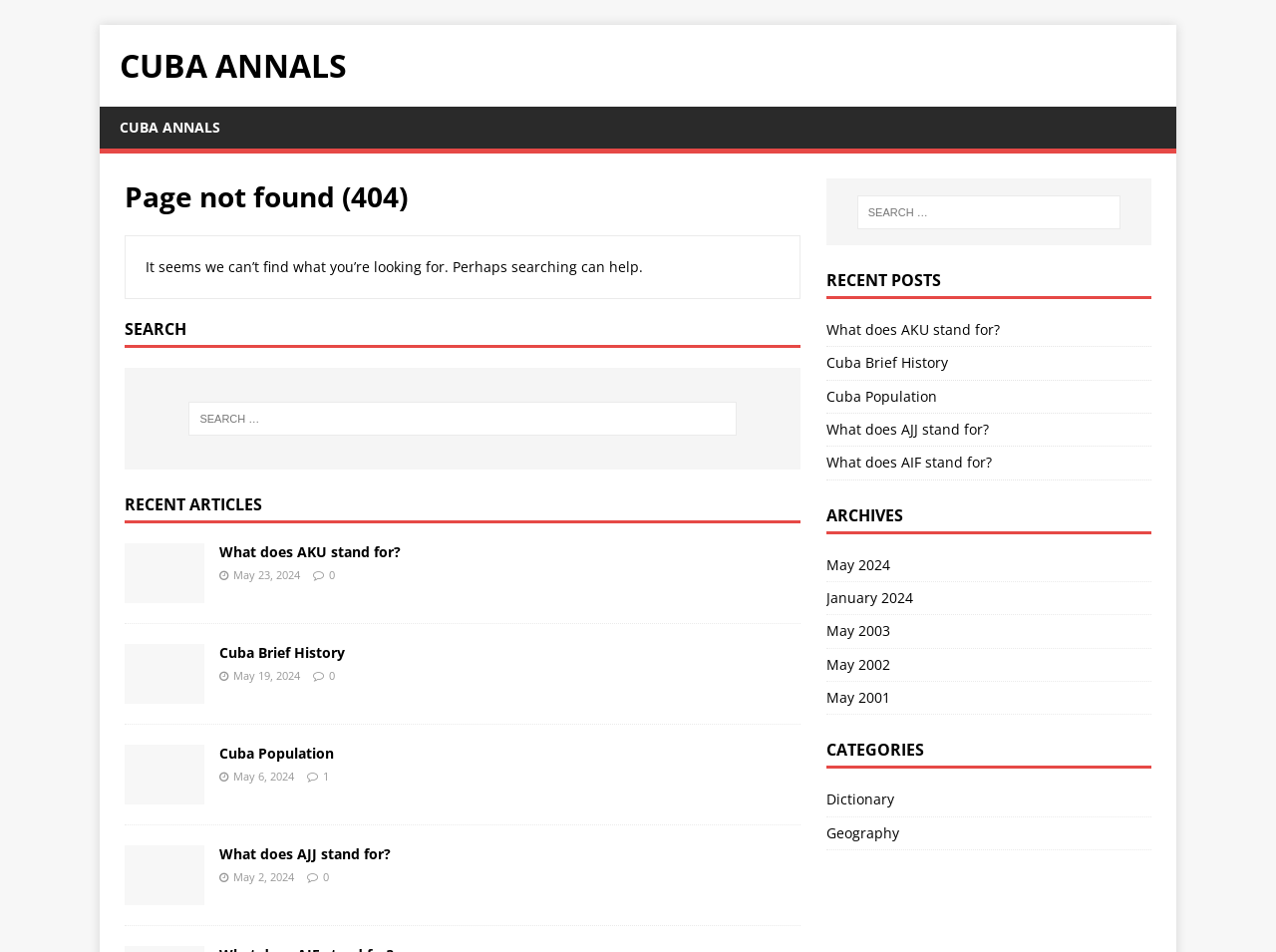Locate the bounding box coordinates of the element you need to click to accomplish the task described by this instruction: "Click on 'CUBA ANNALS' logo".

[0.094, 0.052, 0.906, 0.086]